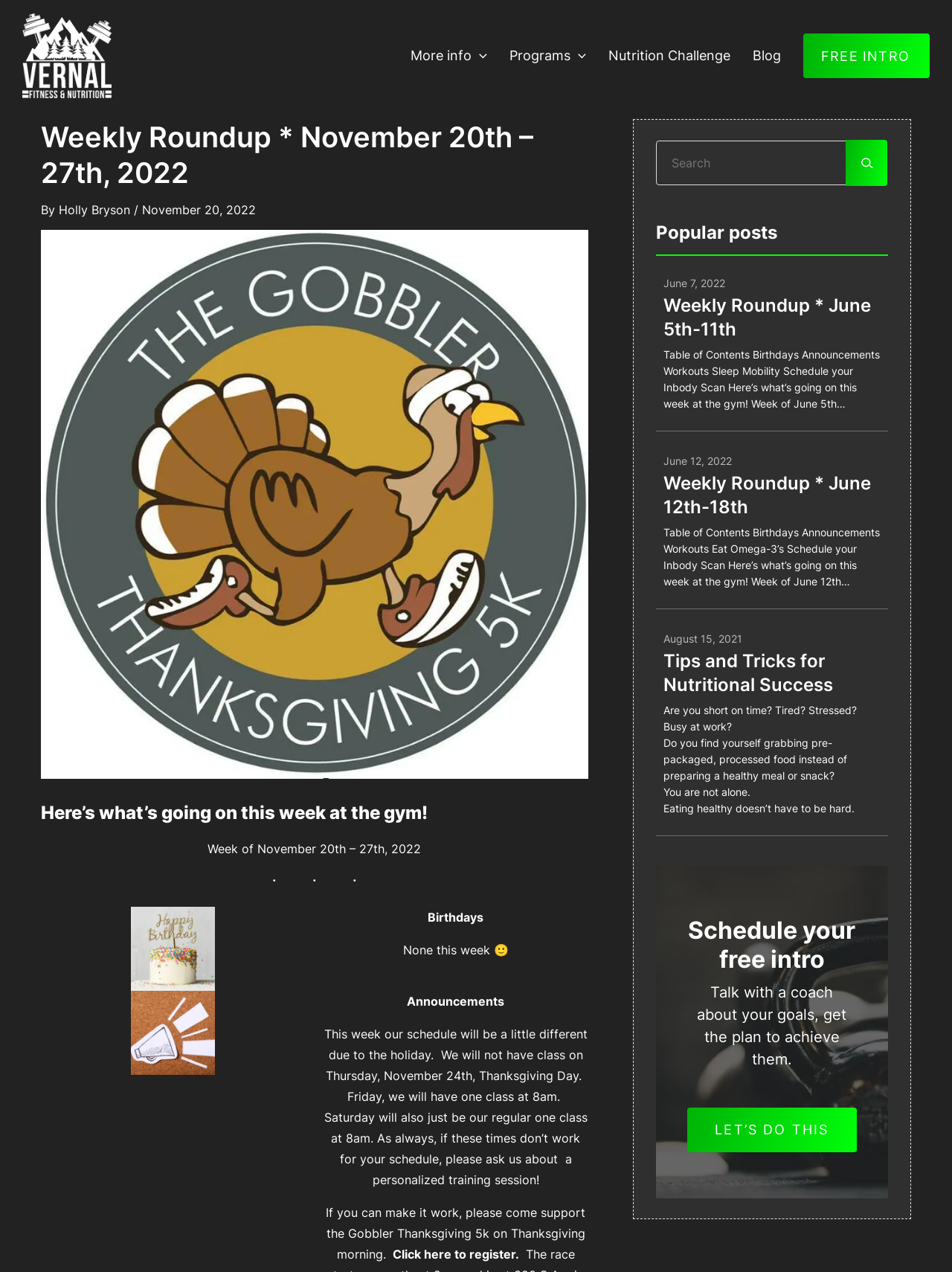Give a one-word or one-phrase response to the question:
What is the name of the author of the weekly roundup?

Holly Bryson